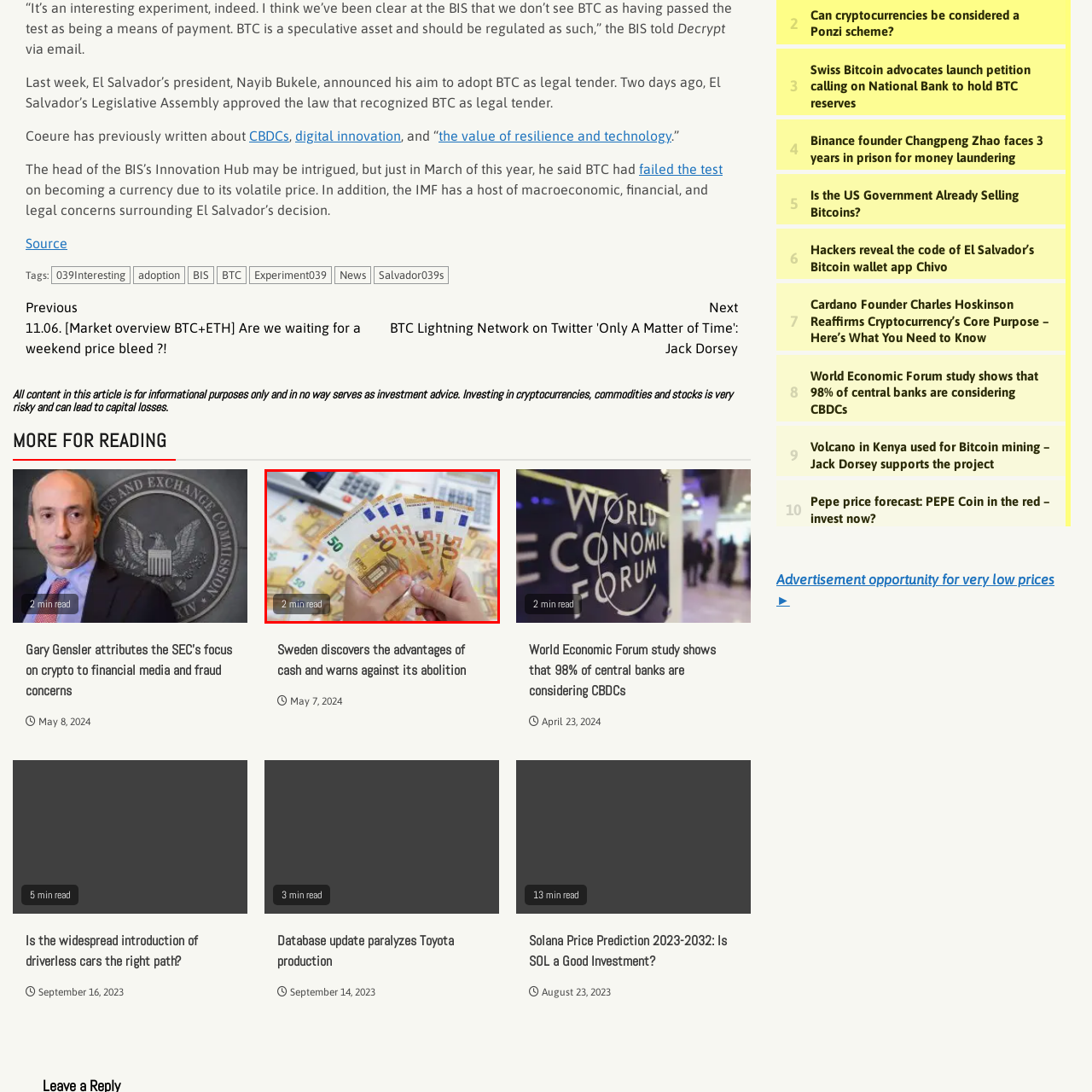View the element within the red boundary, What is the suggested duration of the accompanying article? 
Deliver your response in one word or phrase.

2 min read